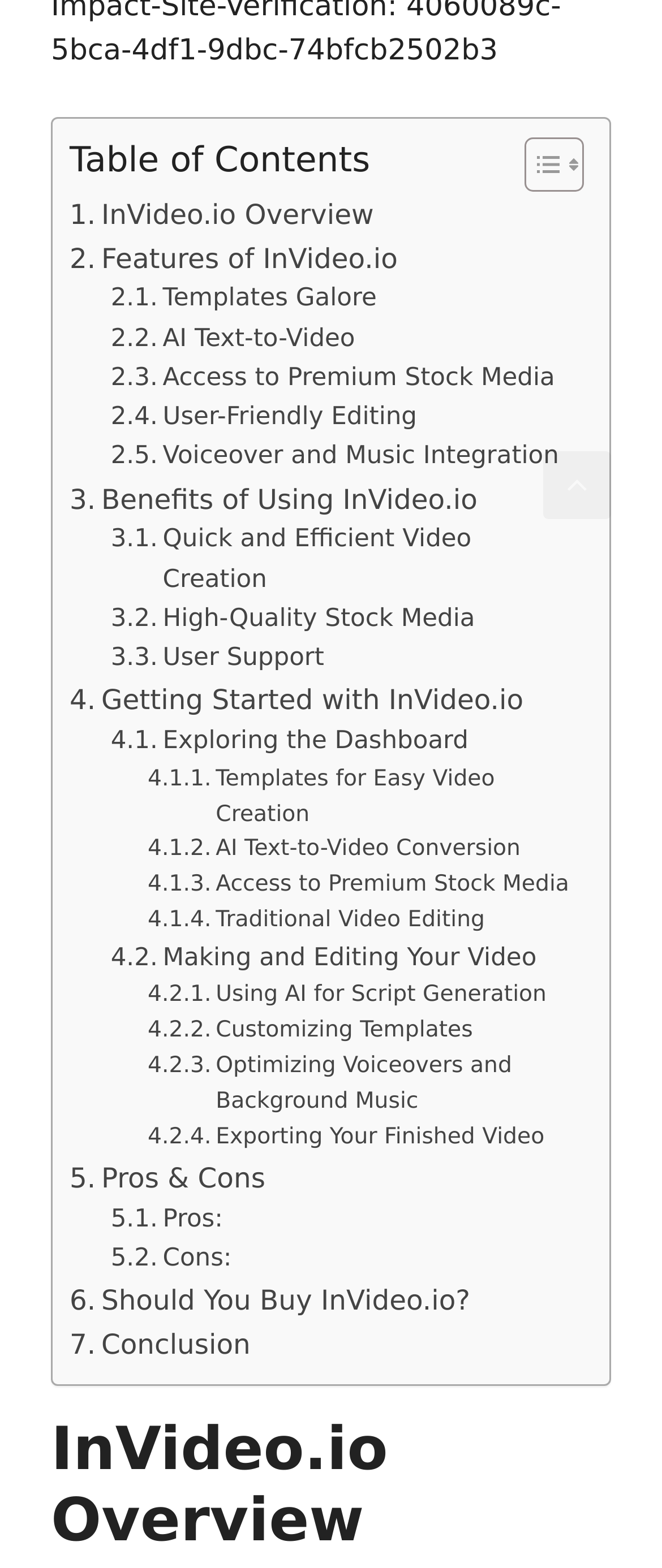Provide a one-word or brief phrase answer to the question:
How many links are there in the table of contents?

15